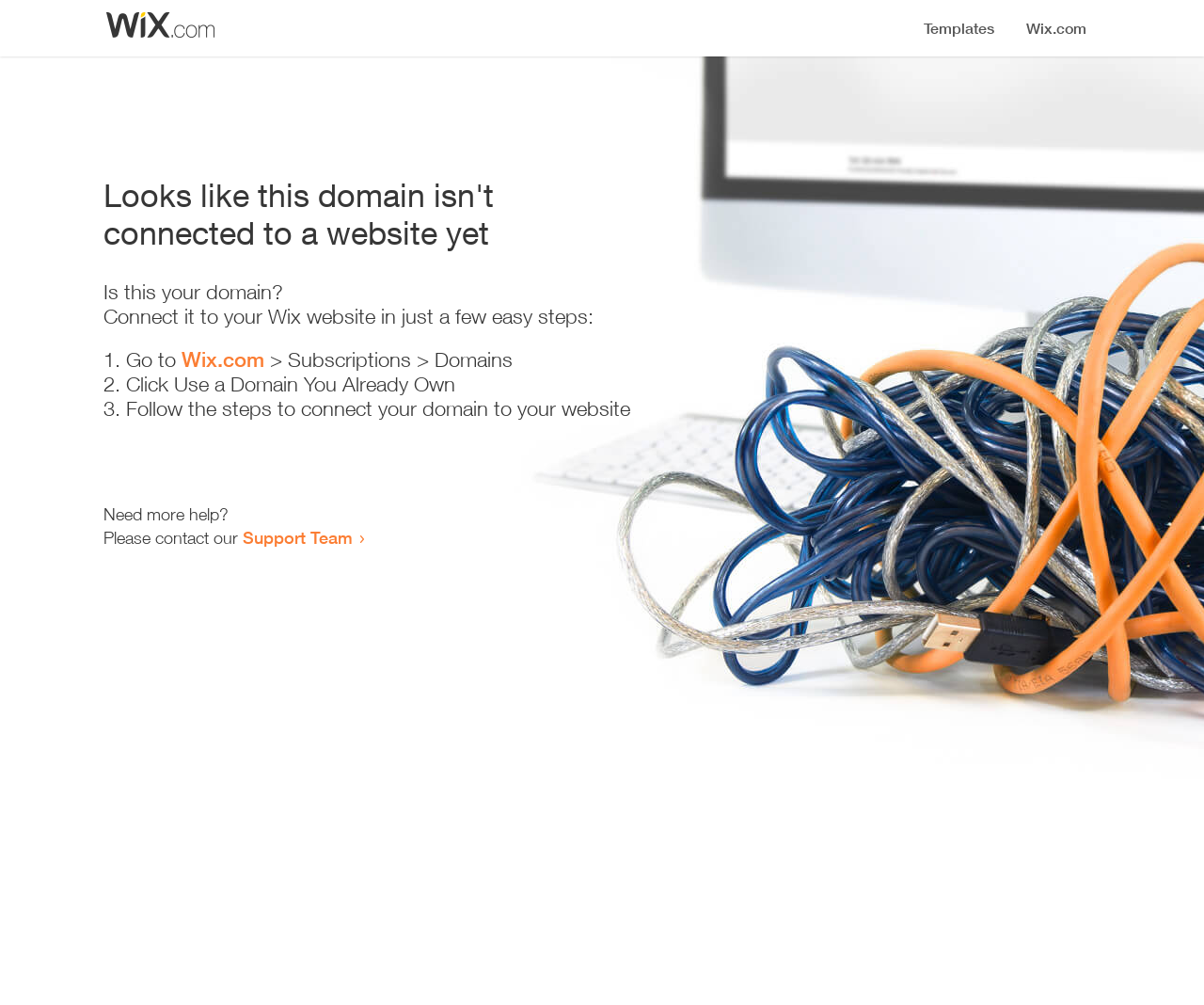What is the current status of the domain?
Ensure your answer is thorough and detailed.

The webpage displays a heading that says 'Looks like this domain isn't connected to a website yet', indicating that the domain is not currently connected to a website.